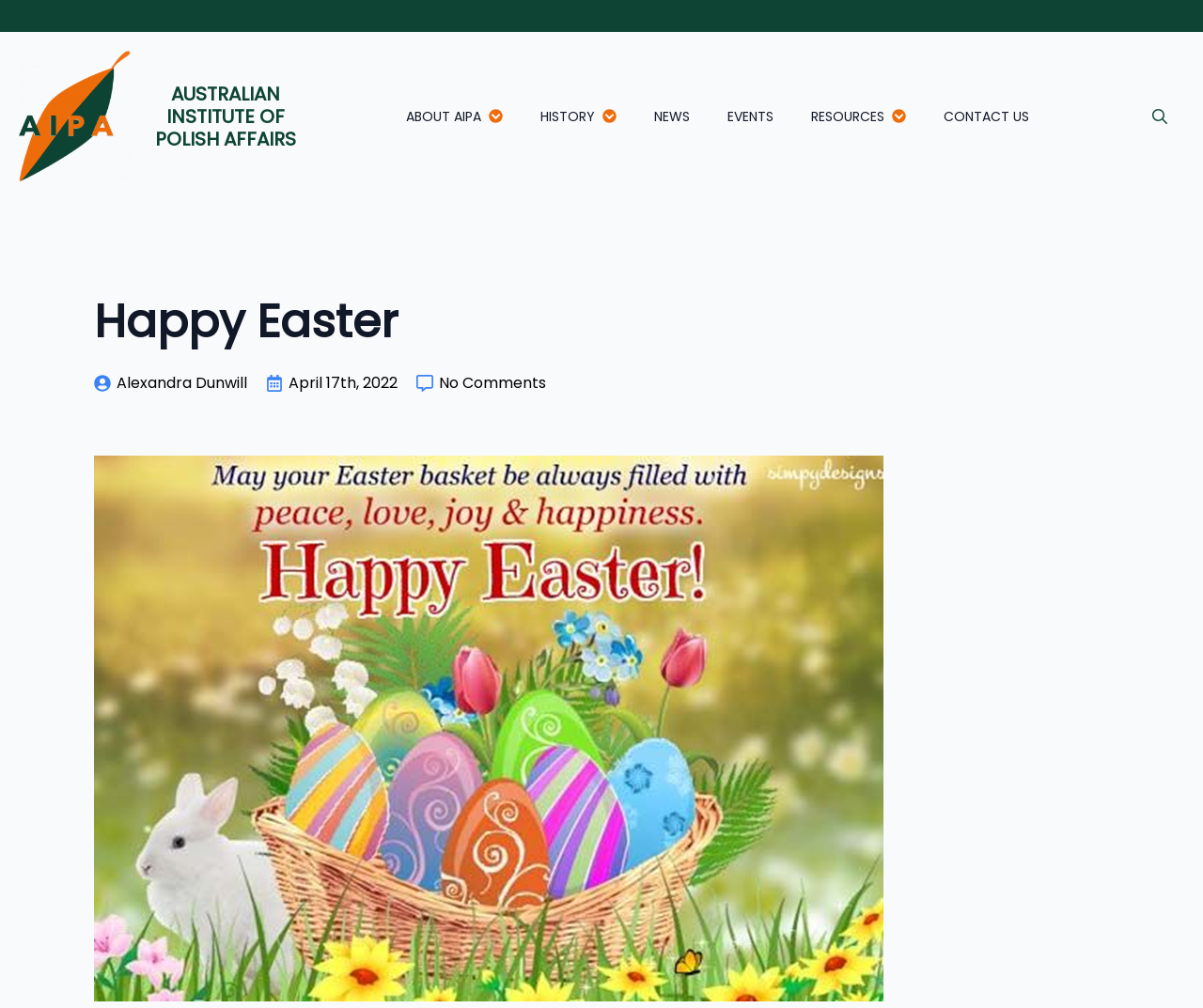Identify the bounding box coordinates of the section to be clicked to complete the task described by the following instruction: "Contact Us". The coordinates should be four float numbers between 0 and 1, formatted as [left, top, right, bottom].

[0.769, 0.09, 0.871, 0.14]